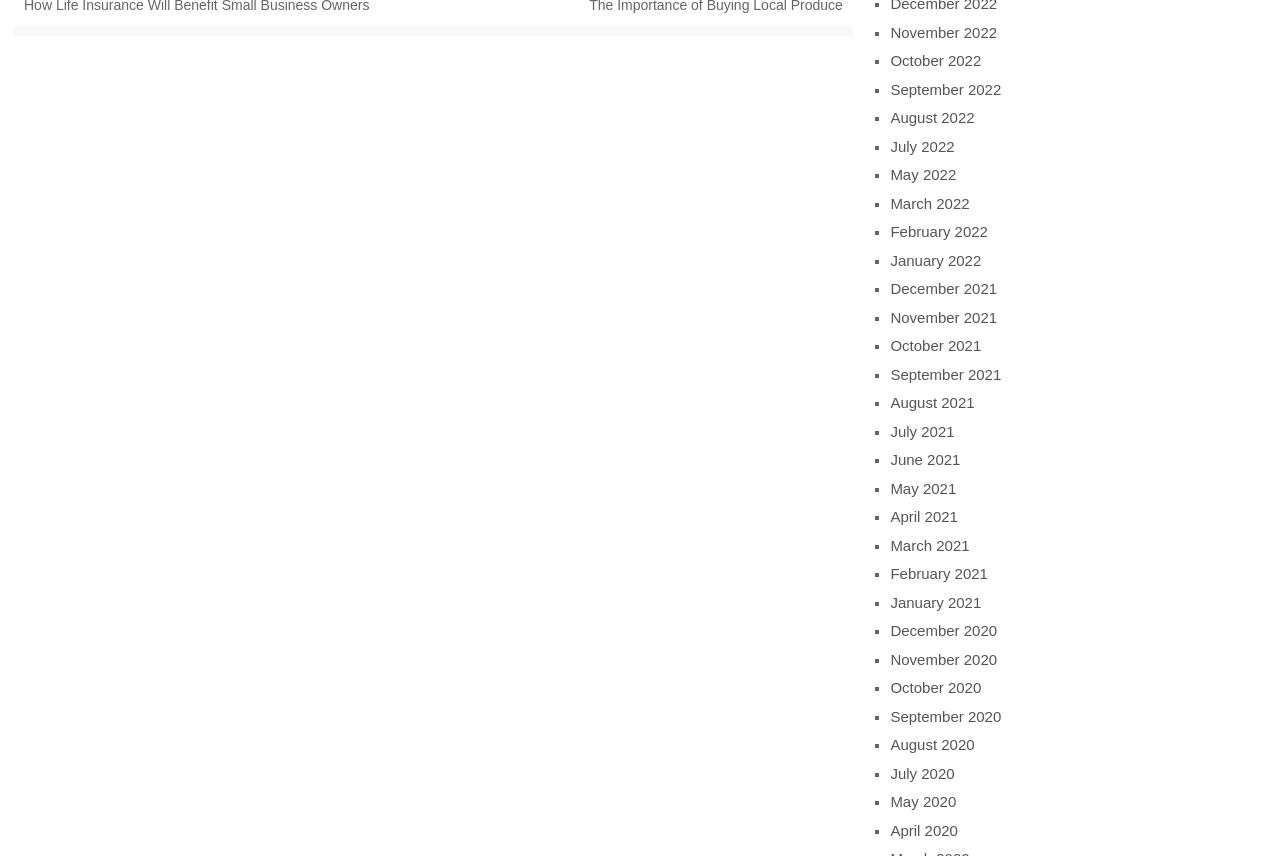How many months are listed in 2022?
Please utilize the information in the image to give a detailed response to the question.

I counted the number of links with '2022' in their text and found that there are 12 months listed in 2022, from January to December.